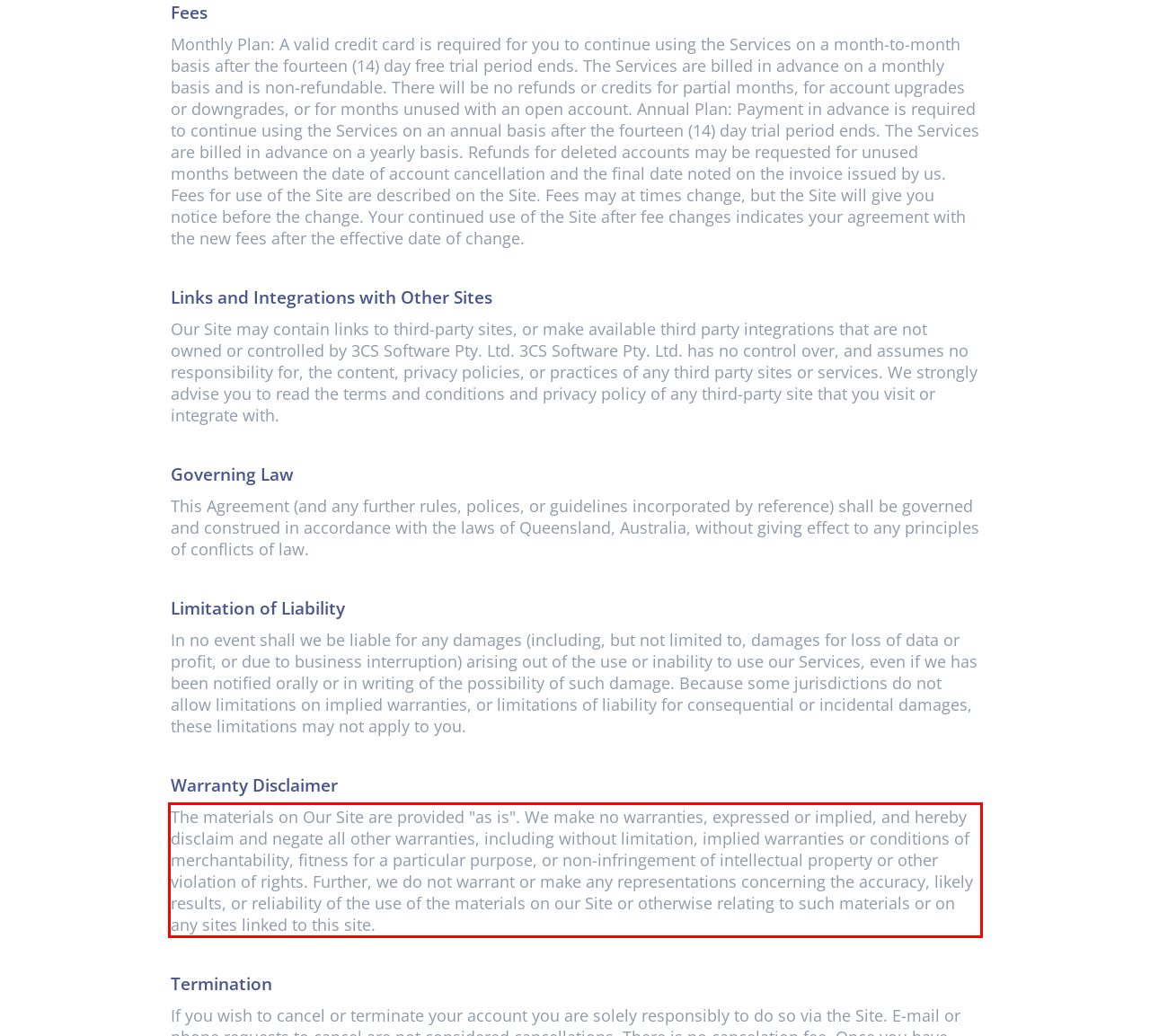Please perform OCR on the text within the red rectangle in the webpage screenshot and return the text content.

The materials on Our Site are provided "as is". We make no warranties, expressed or implied, and hereby disclaim and negate all other warranties, including without limitation, implied warranties or conditions of merchantability, fitness for a particular purpose, or non-infringement of intellectual property or other violation of rights. Further, we do not warrant or make any representations concerning the accuracy, likely results, or reliability of the use of the materials on our Site or otherwise relating to such materials or on any sites linked to this site.